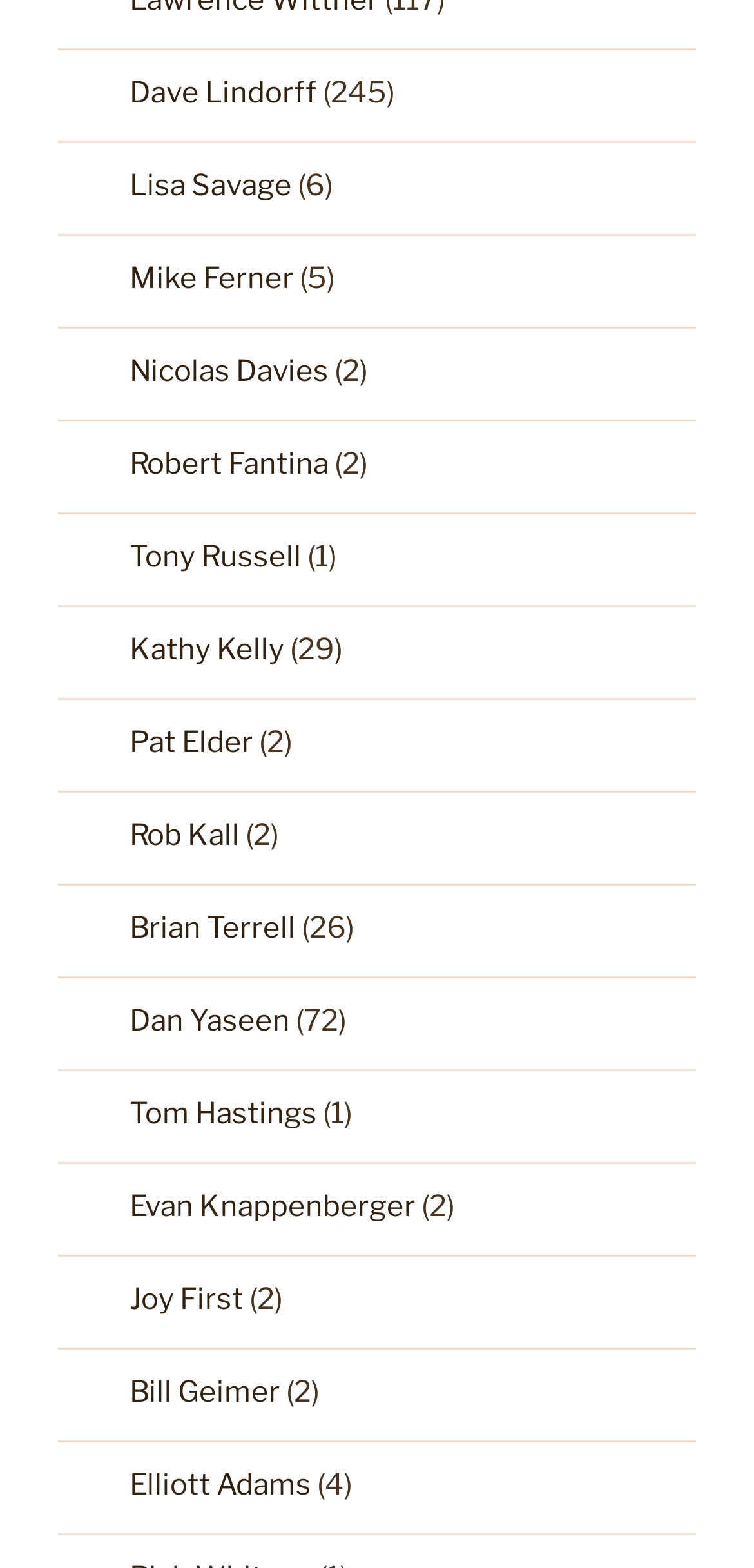Please identify the bounding box coordinates of the element that needs to be clicked to perform the following instruction: "visit Dave Lindorff's page".

[0.172, 0.048, 0.421, 0.07]